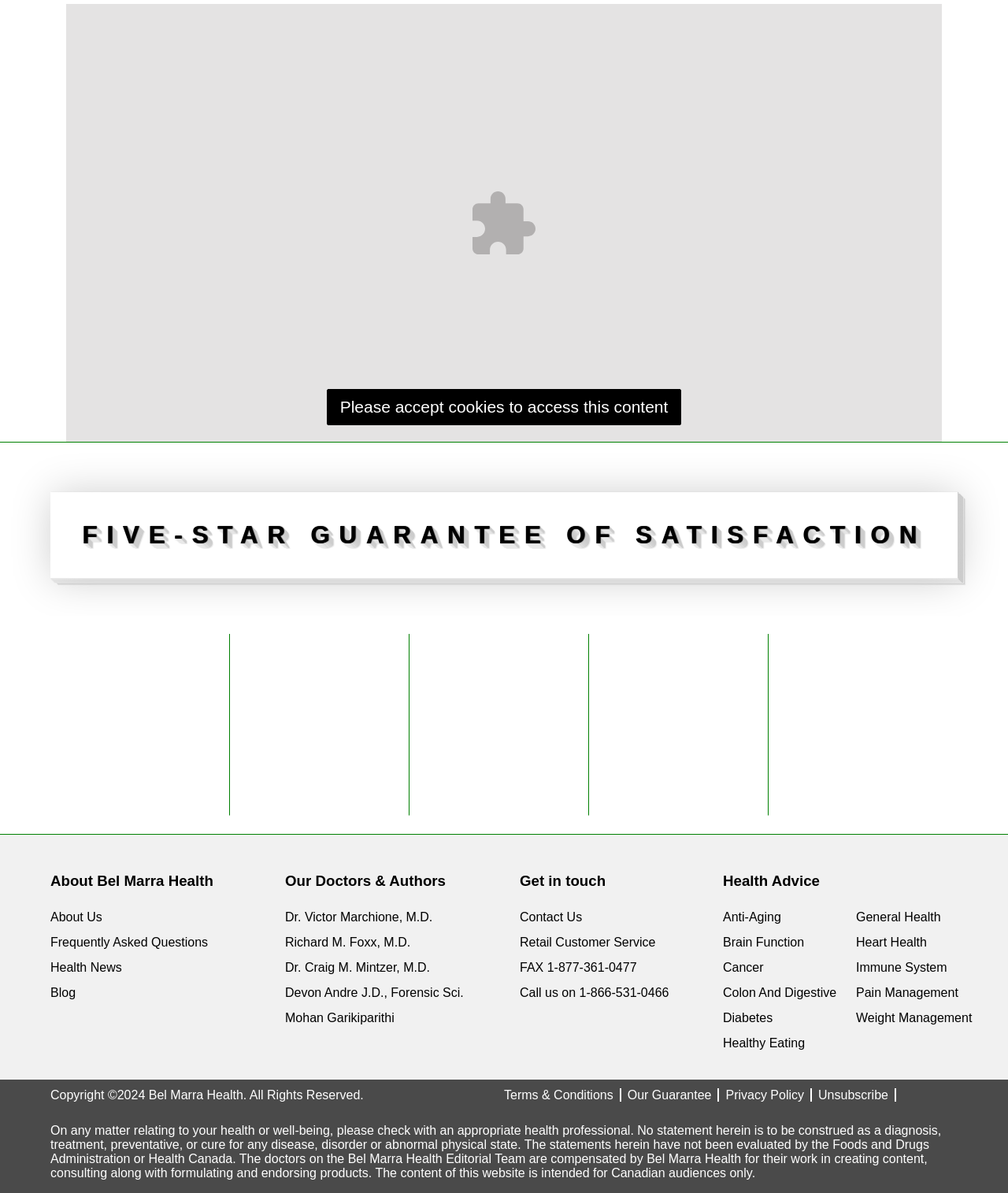Given the element description, predict the bounding box coordinates in the format (top-left x, top-left y, bottom-right x, bottom-right y), using floating point numbers between 0 and 1: Devon Andre J.D., Forensic Sci.

[0.283, 0.826, 0.46, 0.838]